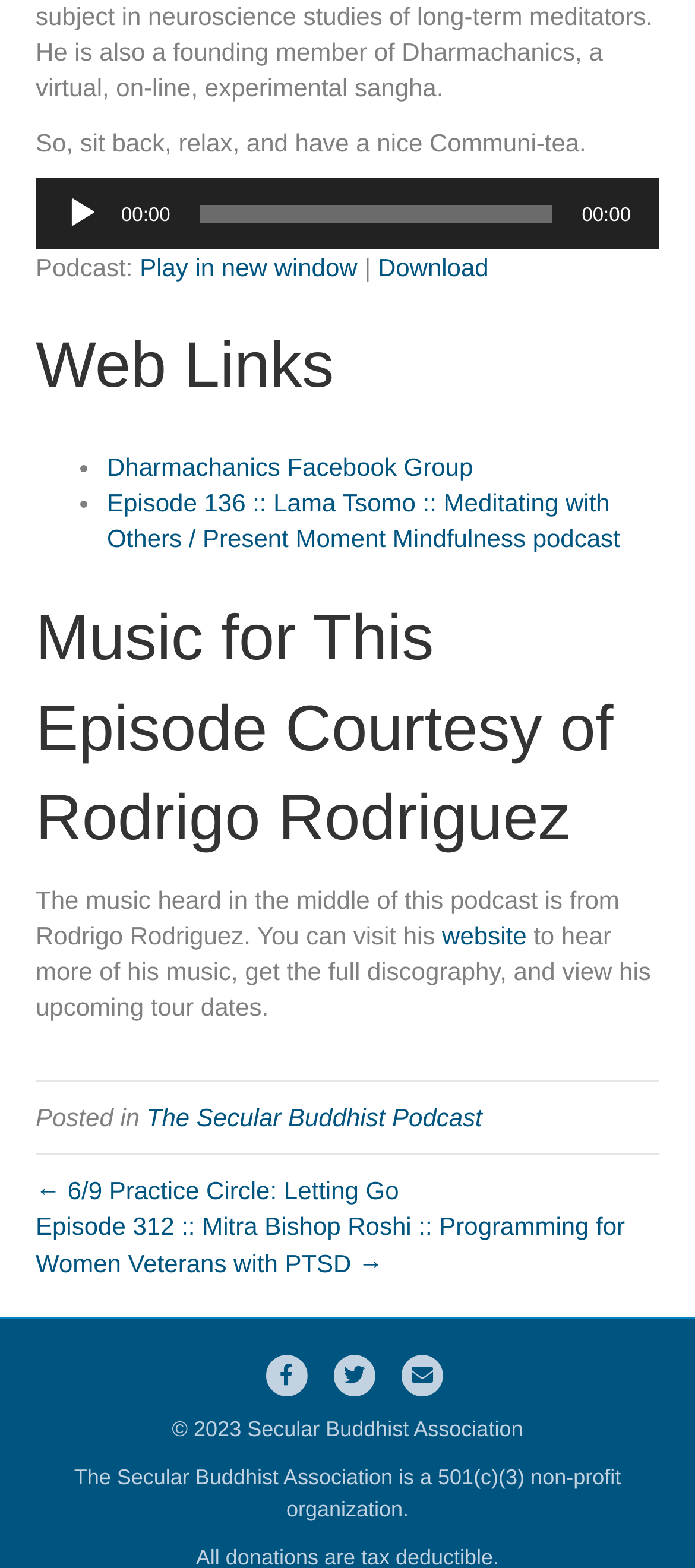Find the bounding box coordinates of the element's region that should be clicked in order to follow the given instruction: "Open Facebook". The coordinates should consist of four float numbers between 0 and 1, i.e., [left, top, right, bottom].

[0.374, 0.864, 0.451, 0.891]